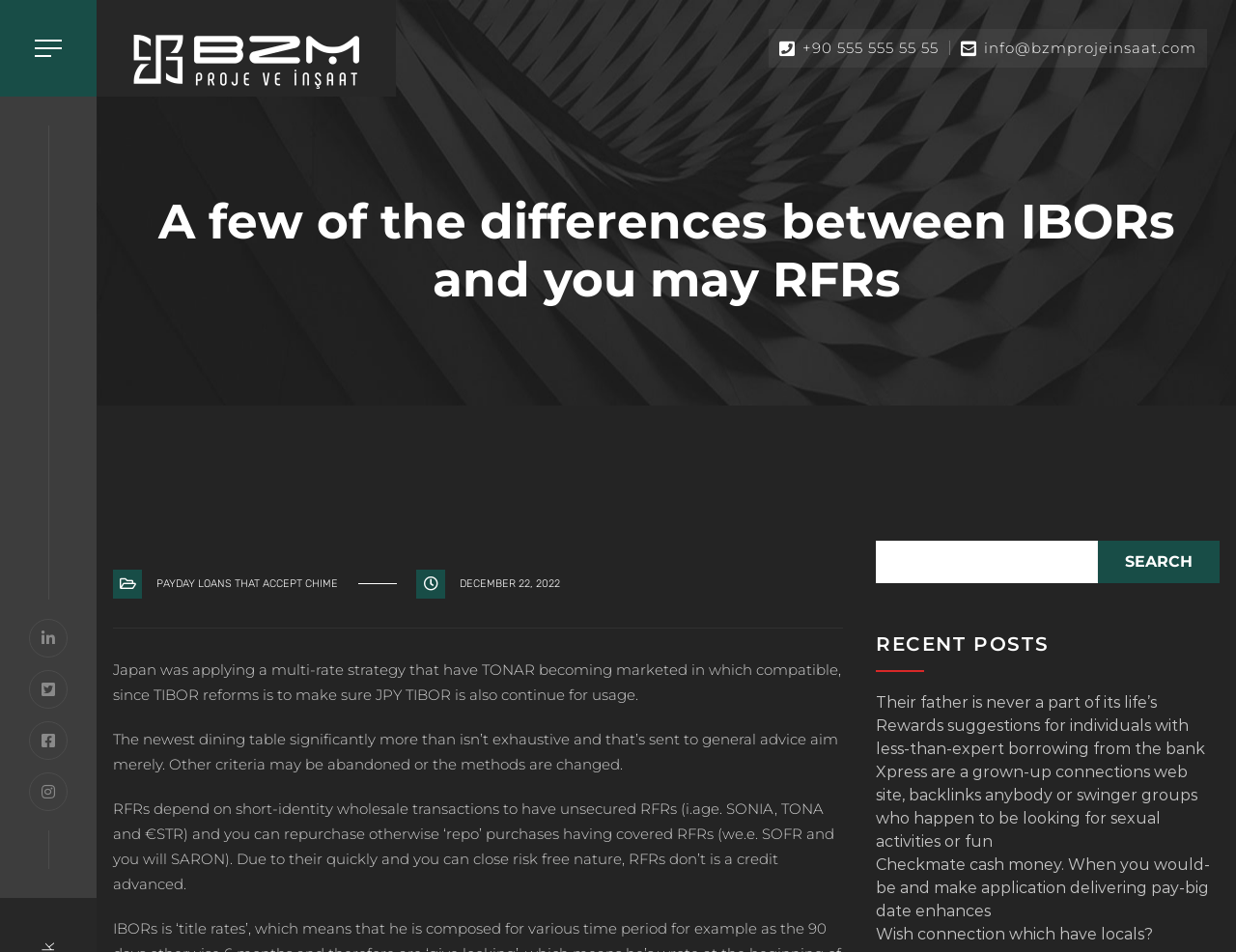Locate the bounding box coordinates of the clickable element to fulfill the following instruction: "Check the contact information". Provide the coordinates as four float numbers between 0 and 1 in the format [left, top, right, bottom].

[0.649, 0.041, 0.759, 0.06]